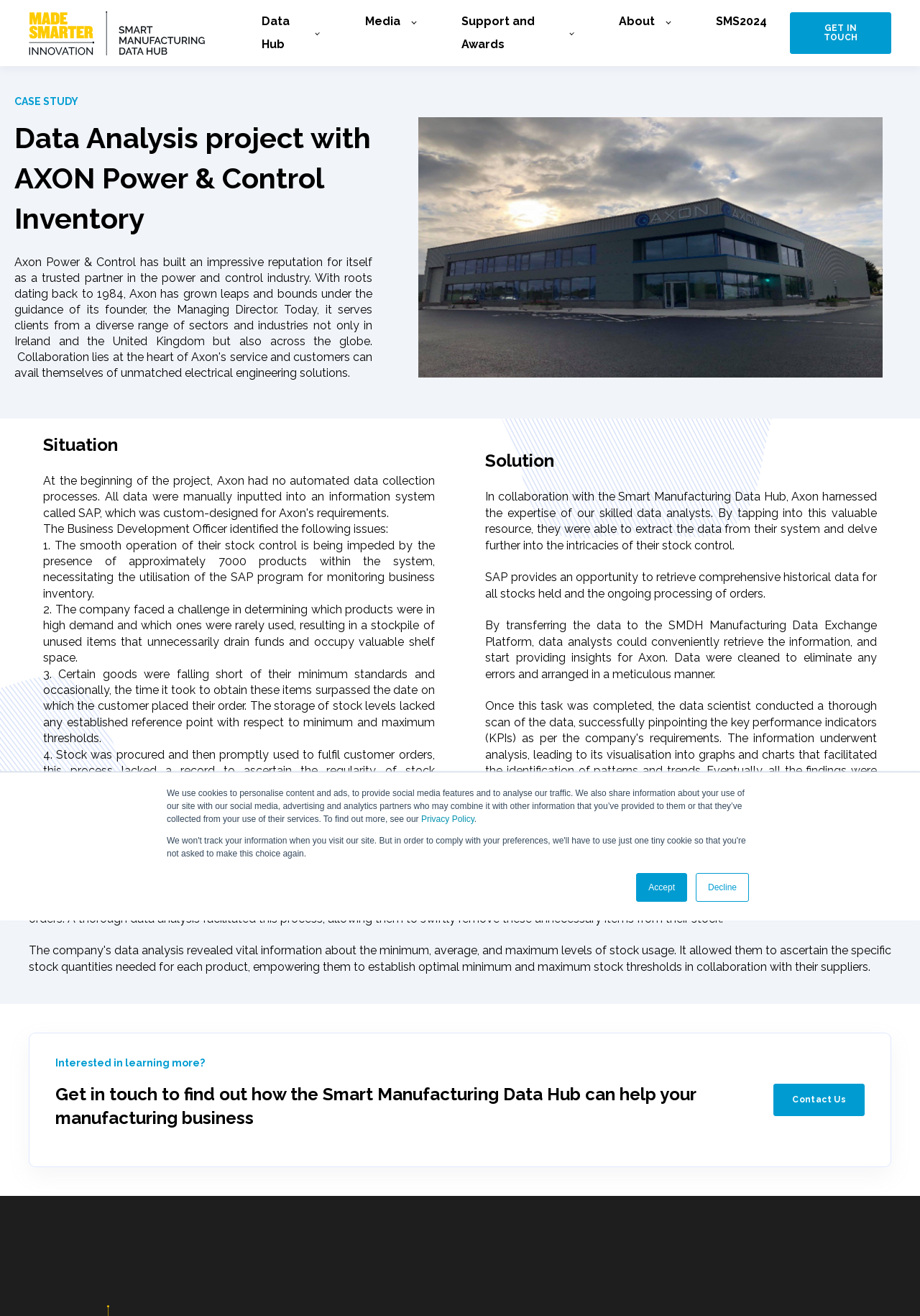Please find the top heading of the webpage and generate its text.

Data Analysis project with AXON Power & Control Inventory